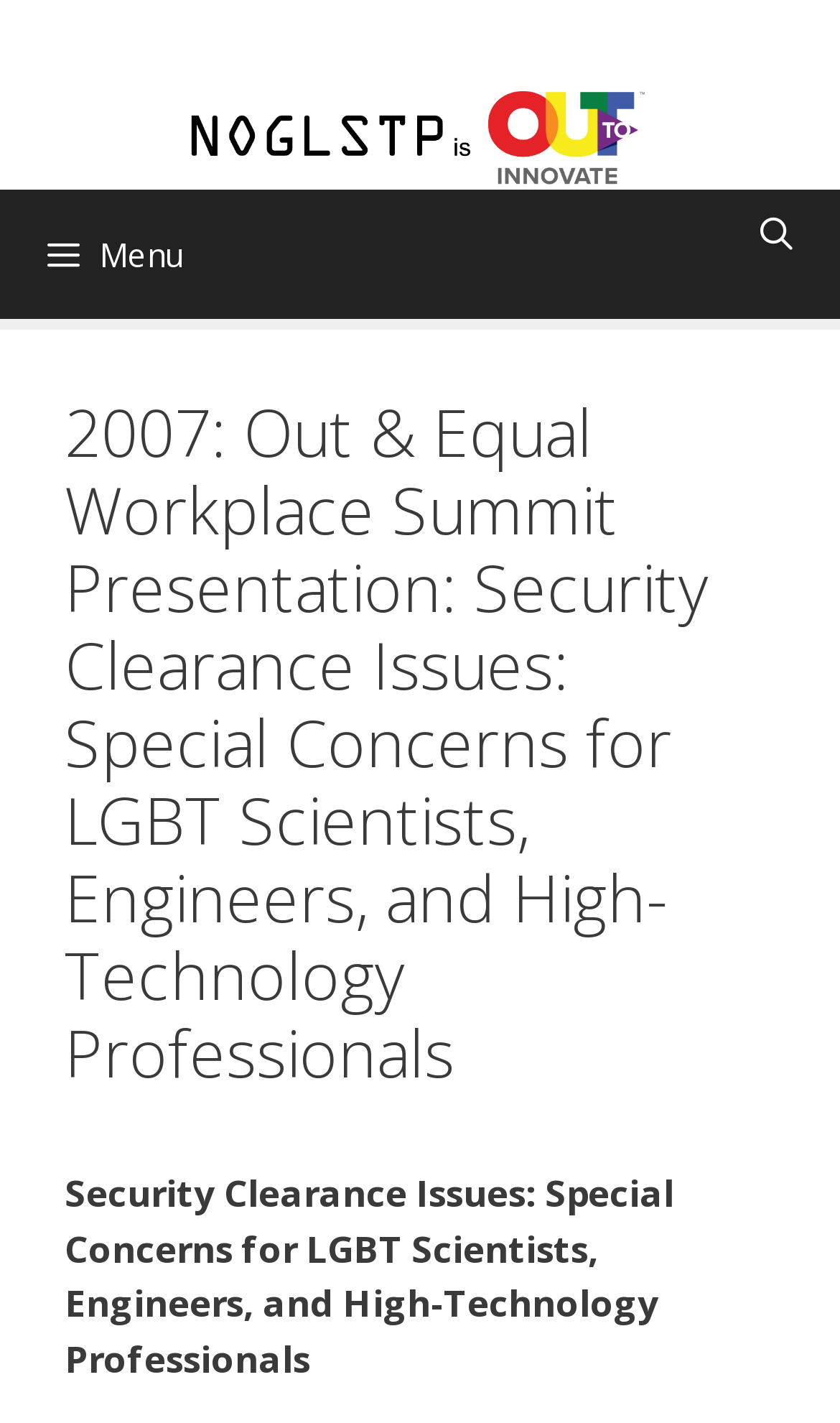Locate and provide the bounding box coordinates for the HTML element that matches this description: "alt="NOGLSTP is Out to Innovate"".

[0.103, 0.077, 0.897, 0.112]